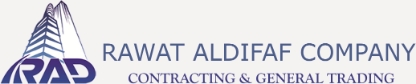Use the information in the screenshot to answer the question comprehensively: What is written below the acronym 'RAD'?

The words 'Contracting & General Trading' are written below the acronym 'RAD' in the logo, which further emphasizes the nature of the business and highlights its diverse offerings in the construction sector.